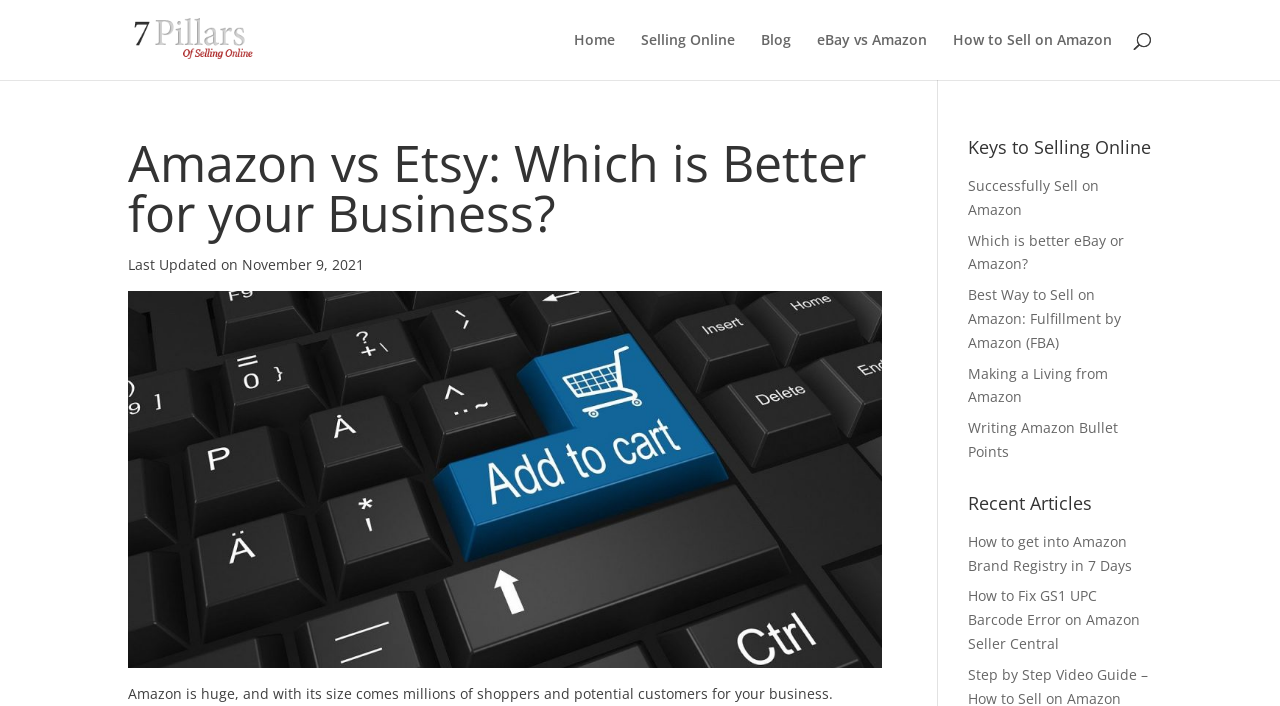Please find the bounding box coordinates of the section that needs to be clicked to achieve this instruction: "Click on 'Successfully Sell on Amazon'".

[0.756, 0.249, 0.859, 0.31]